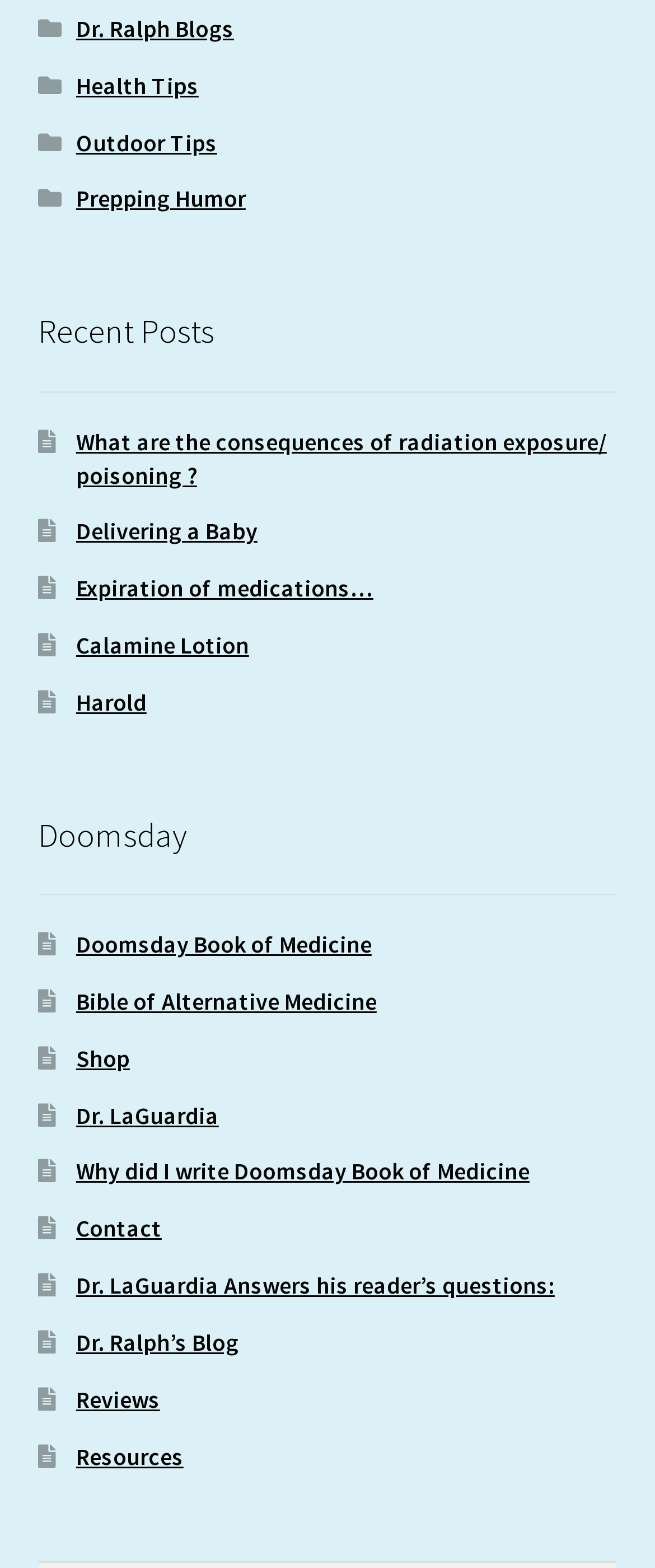Please identify the bounding box coordinates of the element's region that should be clicked to execute the following instruction: "visit Doomsday Book of Medicine". The bounding box coordinates must be four float numbers between 0 and 1, i.e., [left, top, right, bottom].

[0.116, 0.593, 0.567, 0.612]